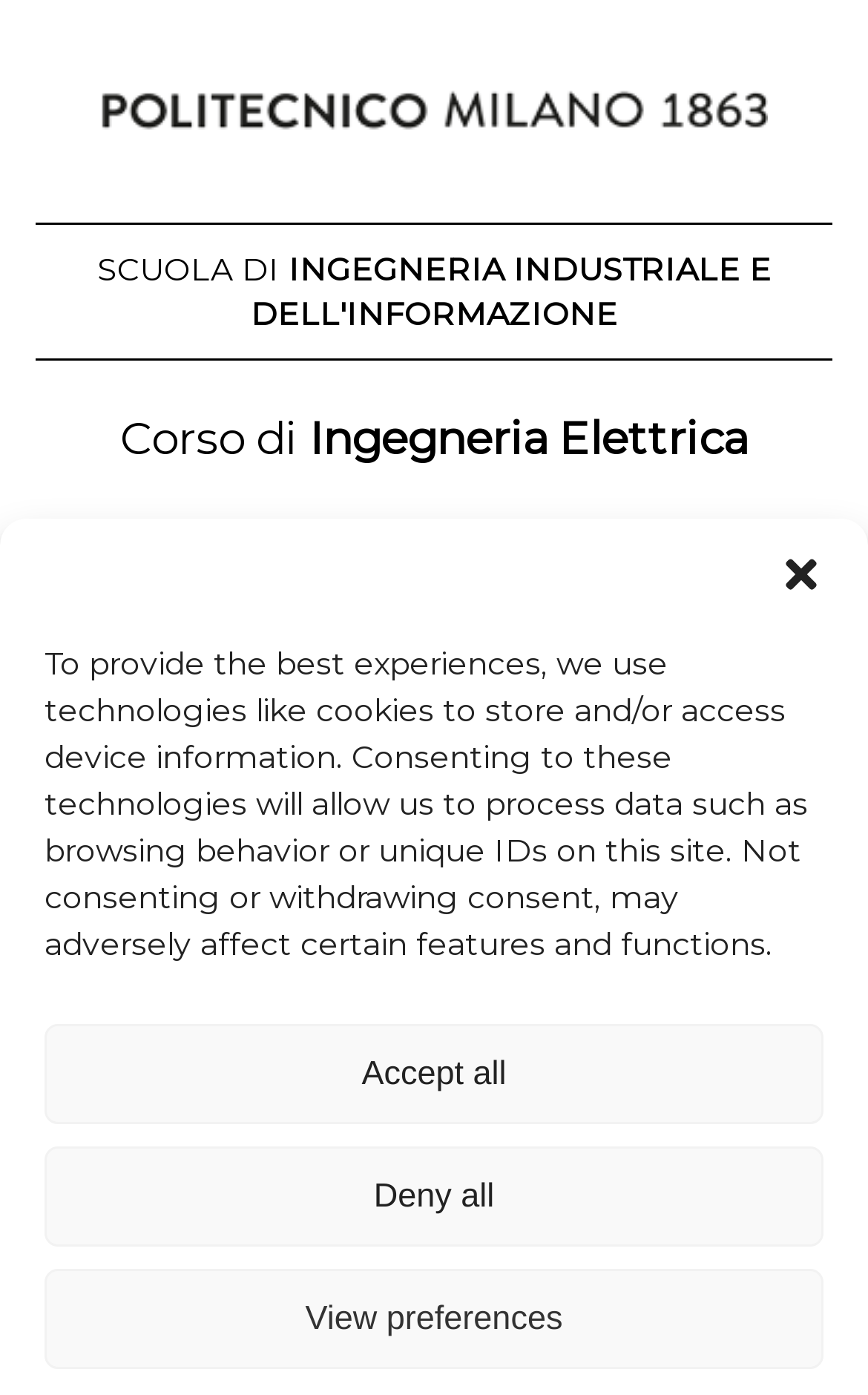Based on the element description: "Toggle Menu", identify the bounding box coordinates for this UI element. The coordinates must be four float numbers between 0 and 1, listed as [left, top, right, bottom].

None